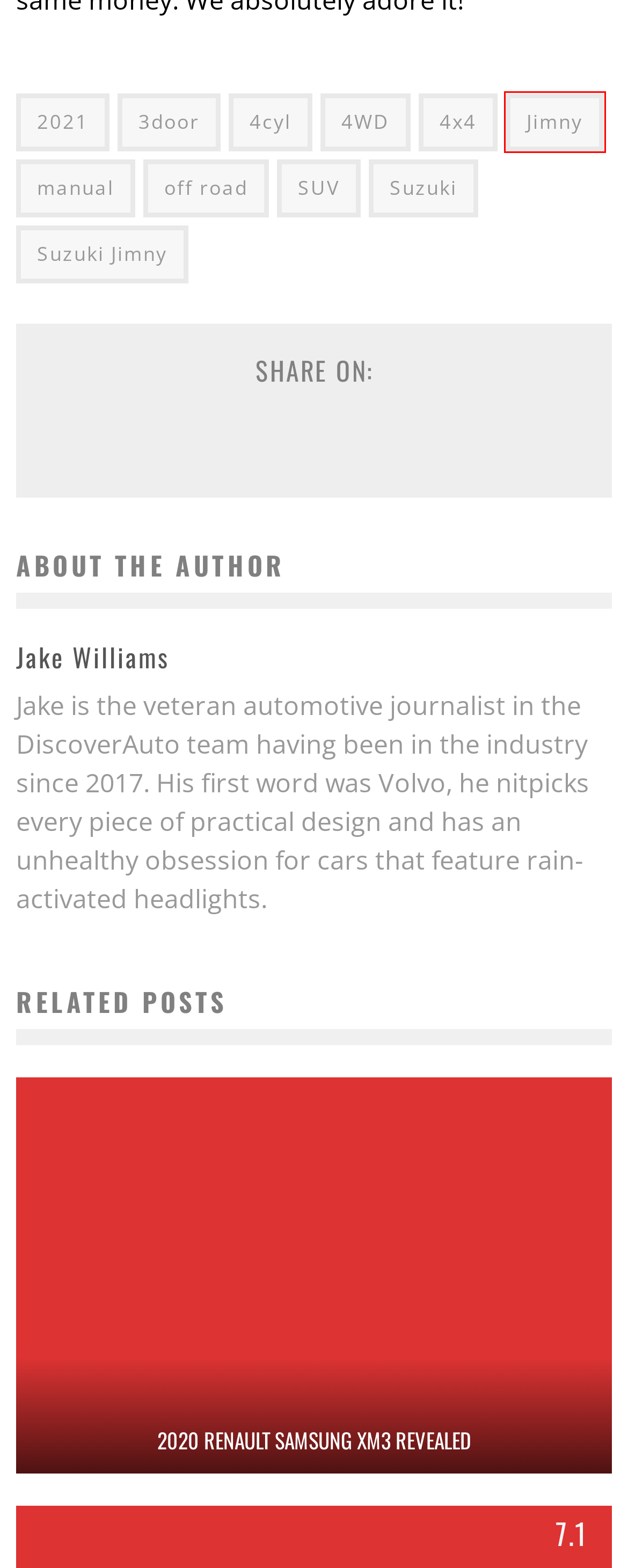Examine the screenshot of a webpage with a red bounding box around an element. Then, select the webpage description that best represents the new page after clicking the highlighted element. Here are the descriptions:
A. 4cyl Archives | DiscoverAuto
B. SUV Archives | DiscoverAuto
C. 4x4 Archives | DiscoverAuto
D. Jimny Archives | DiscoverAuto
E. 2020 Mazda CX-3 Maxx Sport Review: The Fan Favourite | DiscoverAuto
F. 2021 Archives | DiscoverAuto
G. Suzuki Jimny Archives | DiscoverAuto
H. manual Archives | DiscoverAuto

D